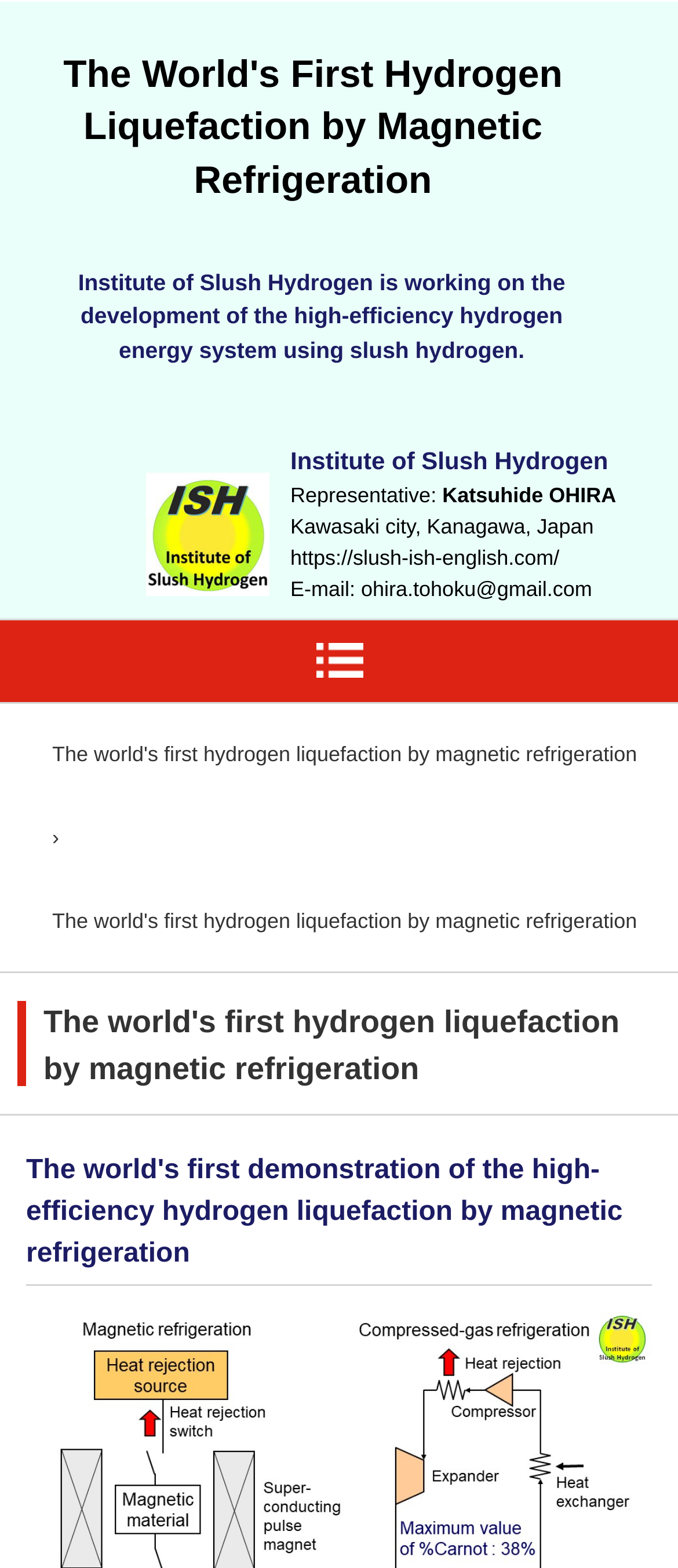What is the email address of the representative?
Please analyze the image and answer the question with as much detail as possible.

I found the answer by looking at the section that mentions the representative's information and then reading the text that describes the email address, which is 'ohira.tohoku@gmail.com'.